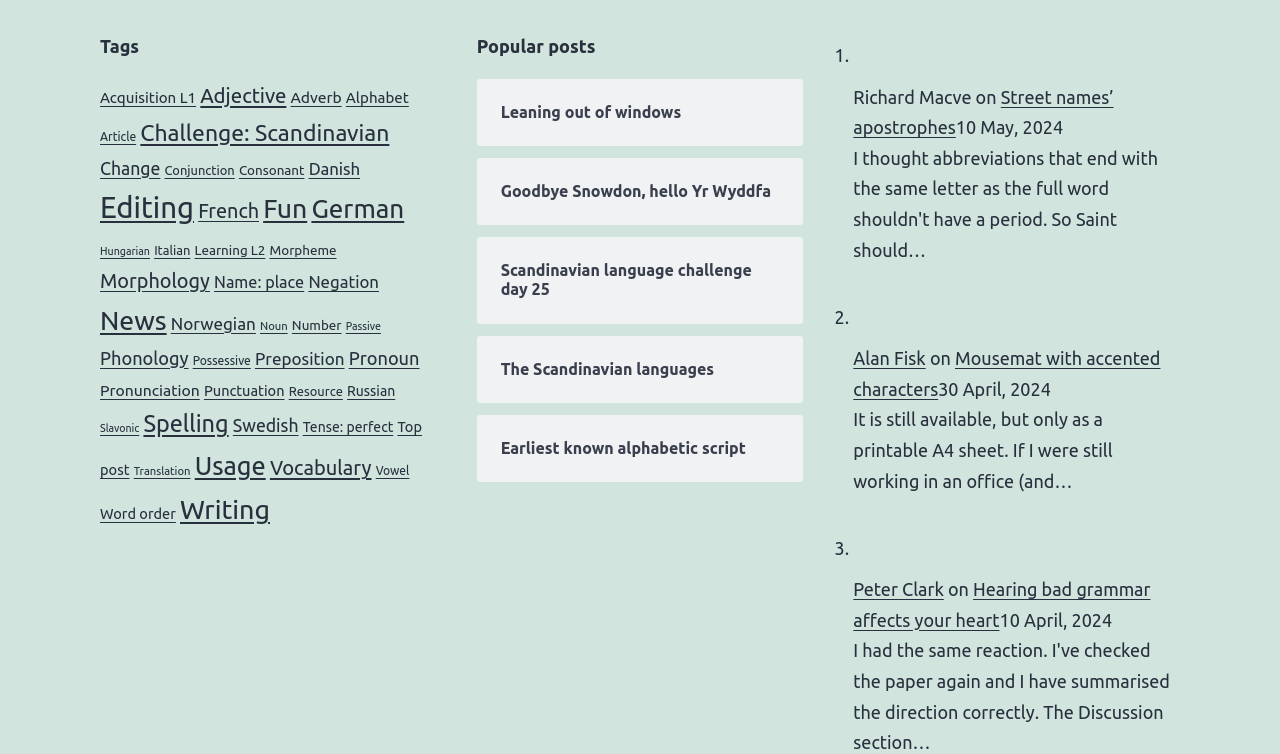Based on what you see in the screenshot, provide a thorough answer to this question: What is the date of the second article?

I looked at the second article section and found the date '30 April, 2024' mentioned at the top.